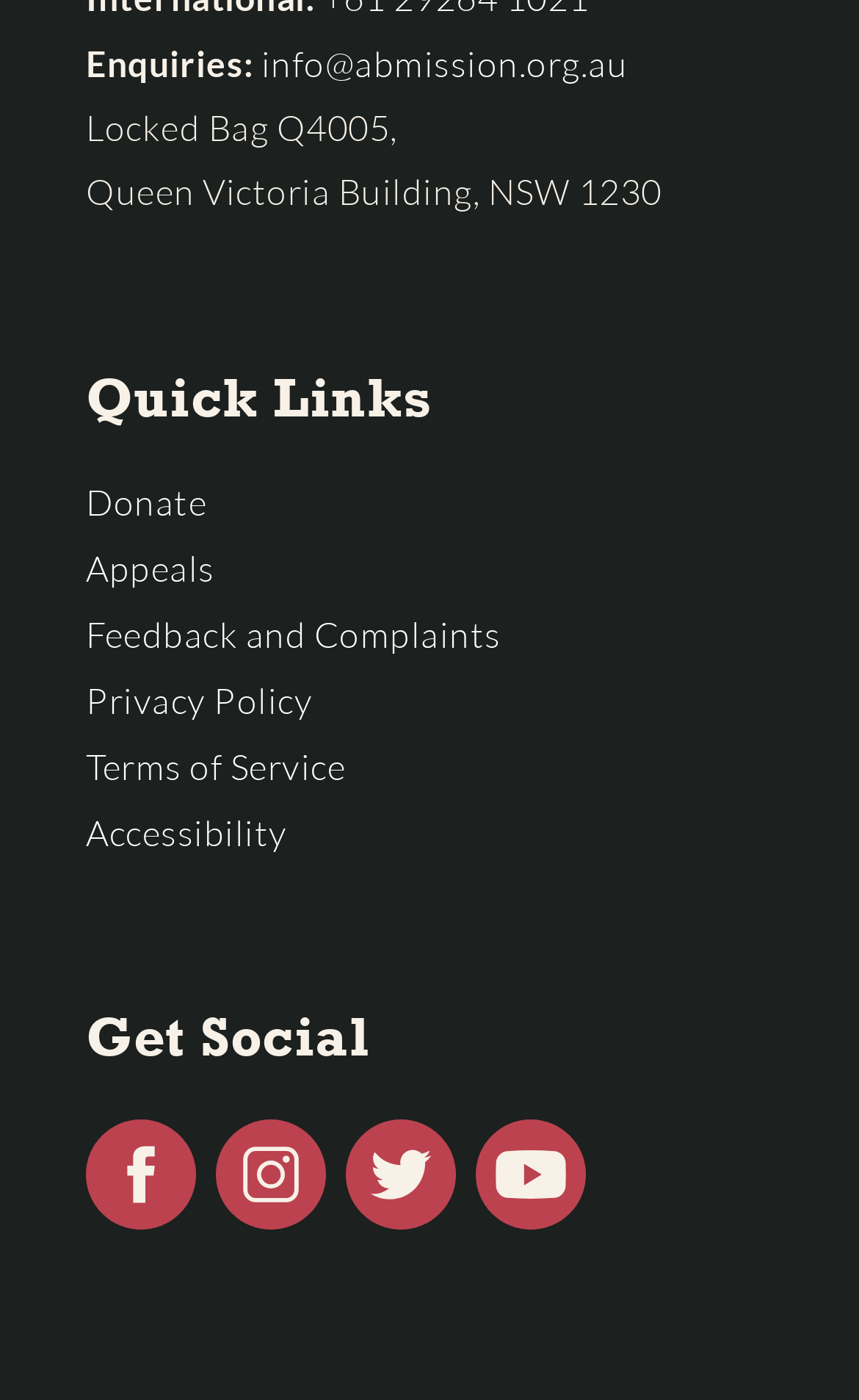Highlight the bounding box coordinates of the region I should click on to meet the following instruction: "View the Appeals page".

[0.1, 0.39, 0.25, 0.421]